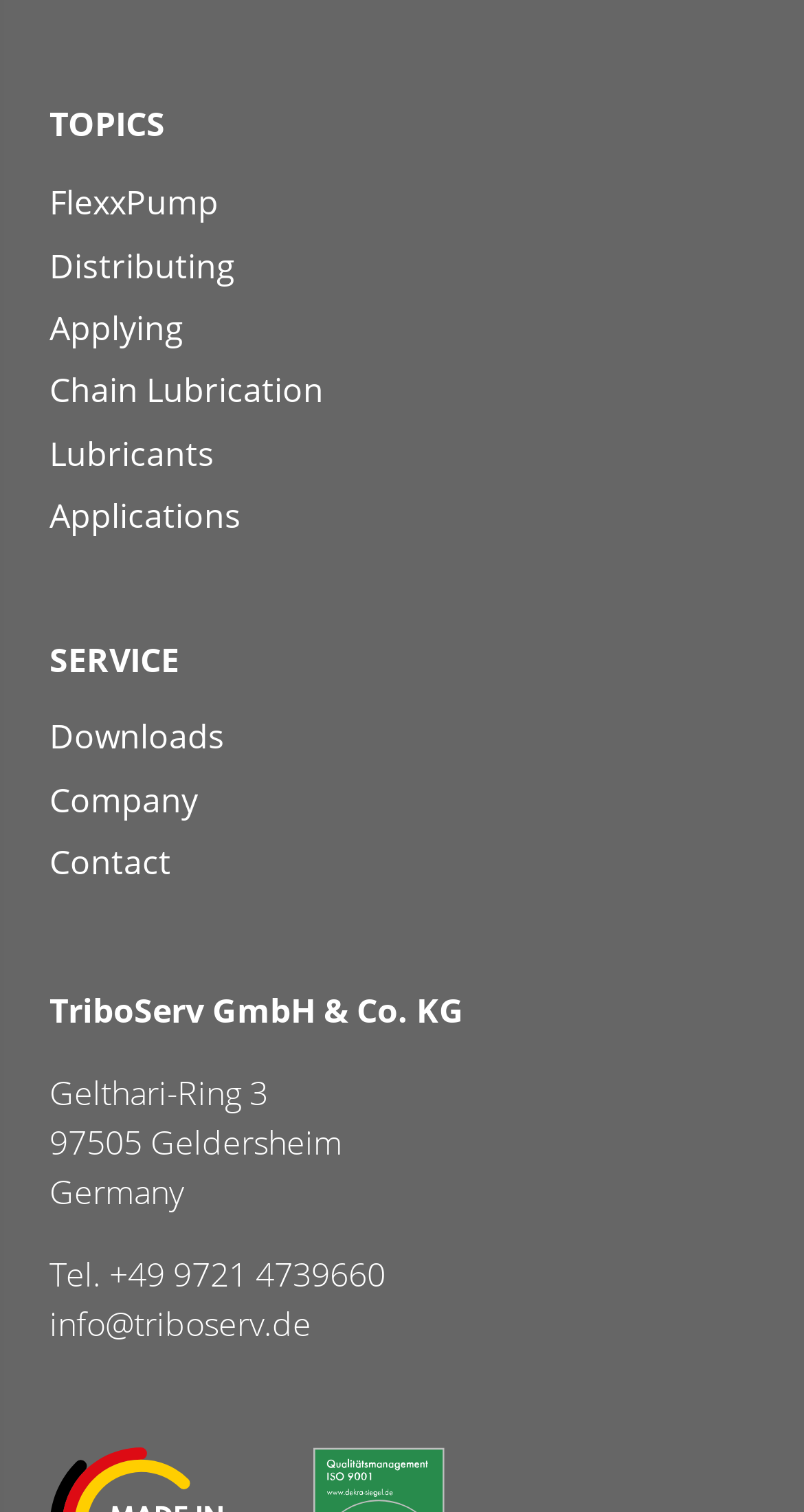Given the description: "Chain Lubrication", determine the bounding box coordinates of the UI element. The coordinates should be formatted as four float numbers between 0 and 1, [left, top, right, bottom].

[0.062, 0.243, 0.403, 0.273]